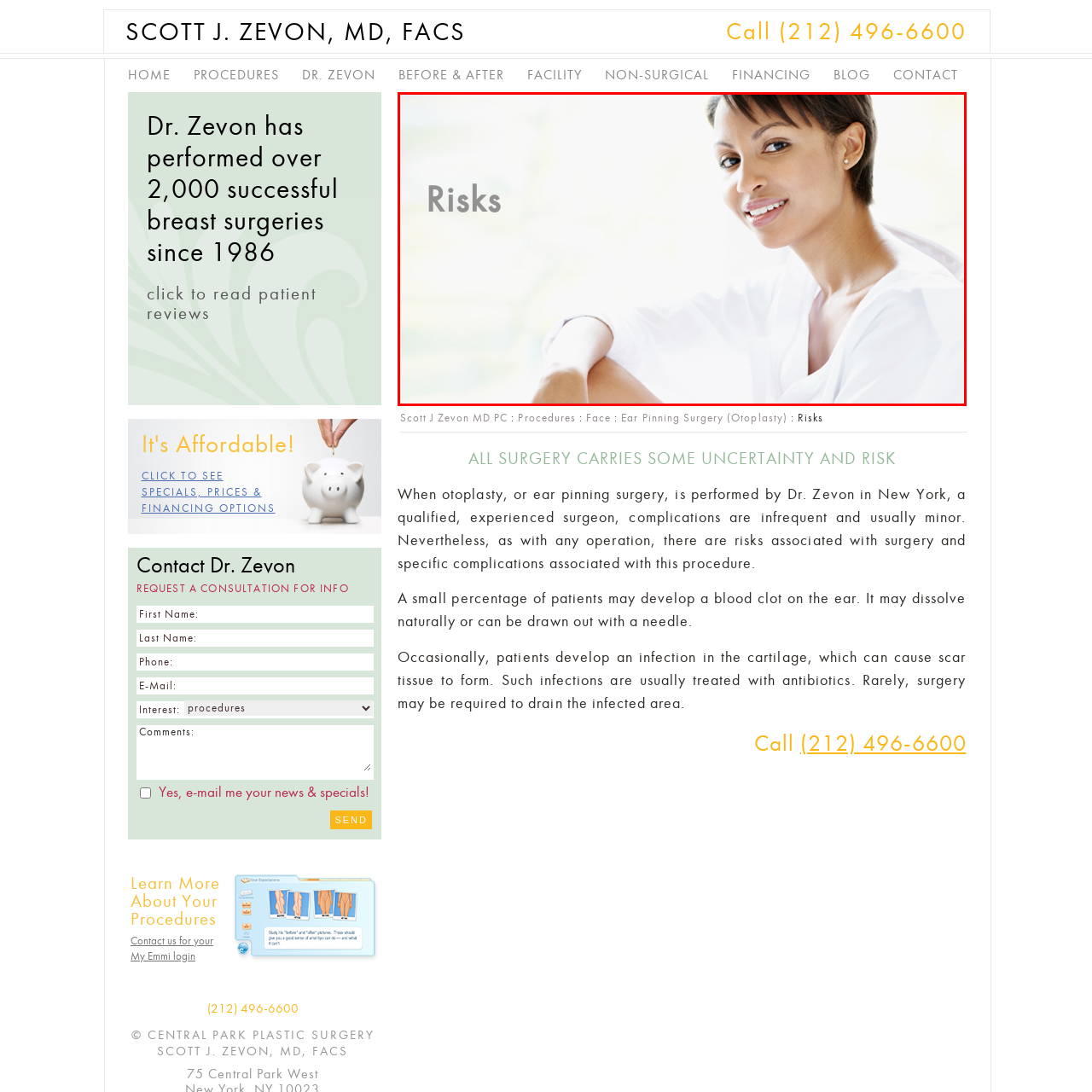Give a thorough and detailed explanation of the image enclosed by the red border.

The image features a smiling woman with a short hairstyle, exuding confidence and tranquility. She is dressed in a light, flowing top and seated in a relaxed pose, looking directly at the camera. The background appears soft and blurred, creating a serene atmosphere that highlights her features. Accompanying the image is the word "Risks," suggesting a discussion related to the potential risks and complications associated with otoplasty, or ear pinning surgery. This aligns with the context of the webpage, which aims to inform patients about the various aspects of the procedure as facilitated by Dr. Scott J. Zevon in New York City.